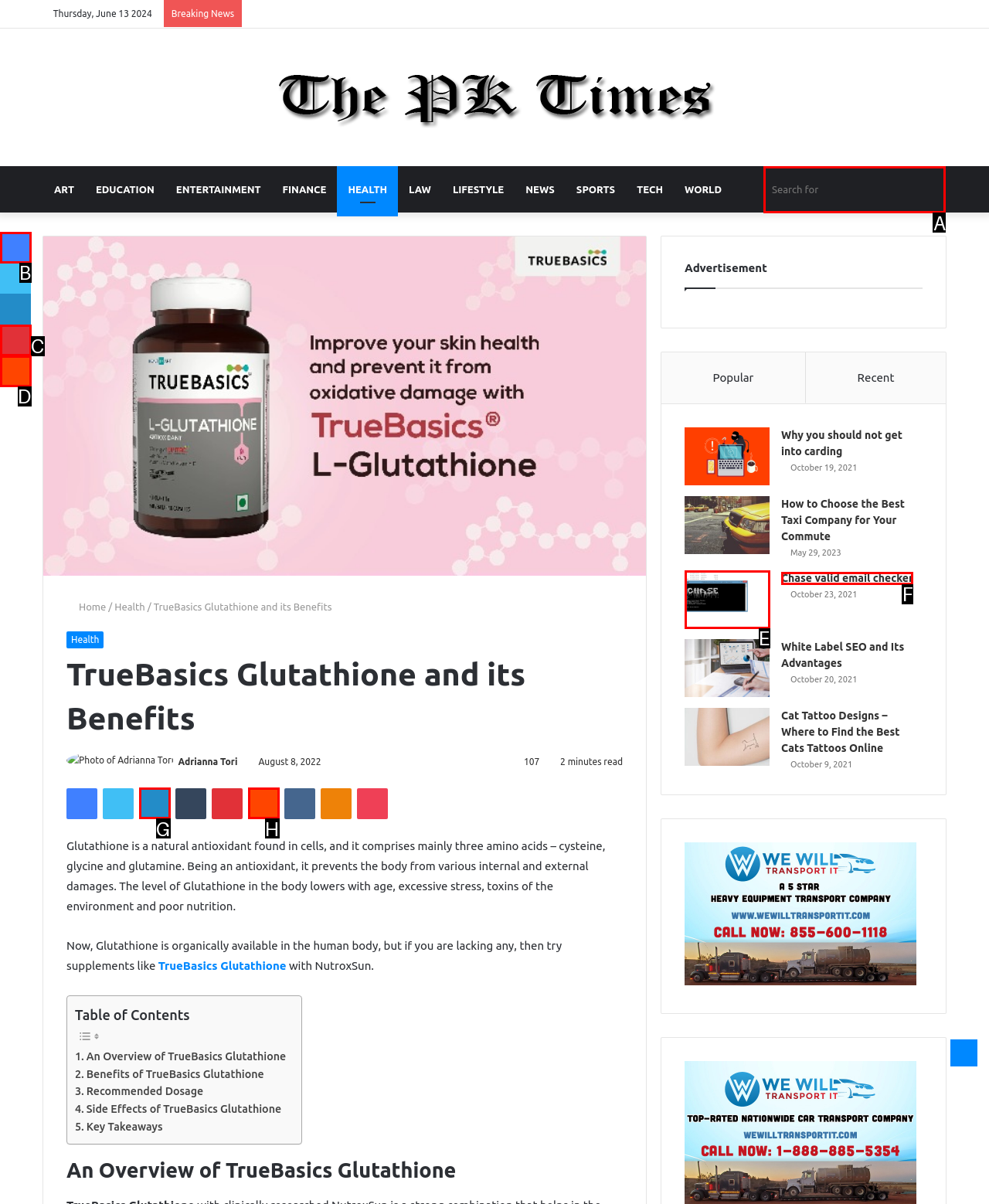Choose the correct UI element to click for this task: Search for something Answer using the letter from the given choices.

A